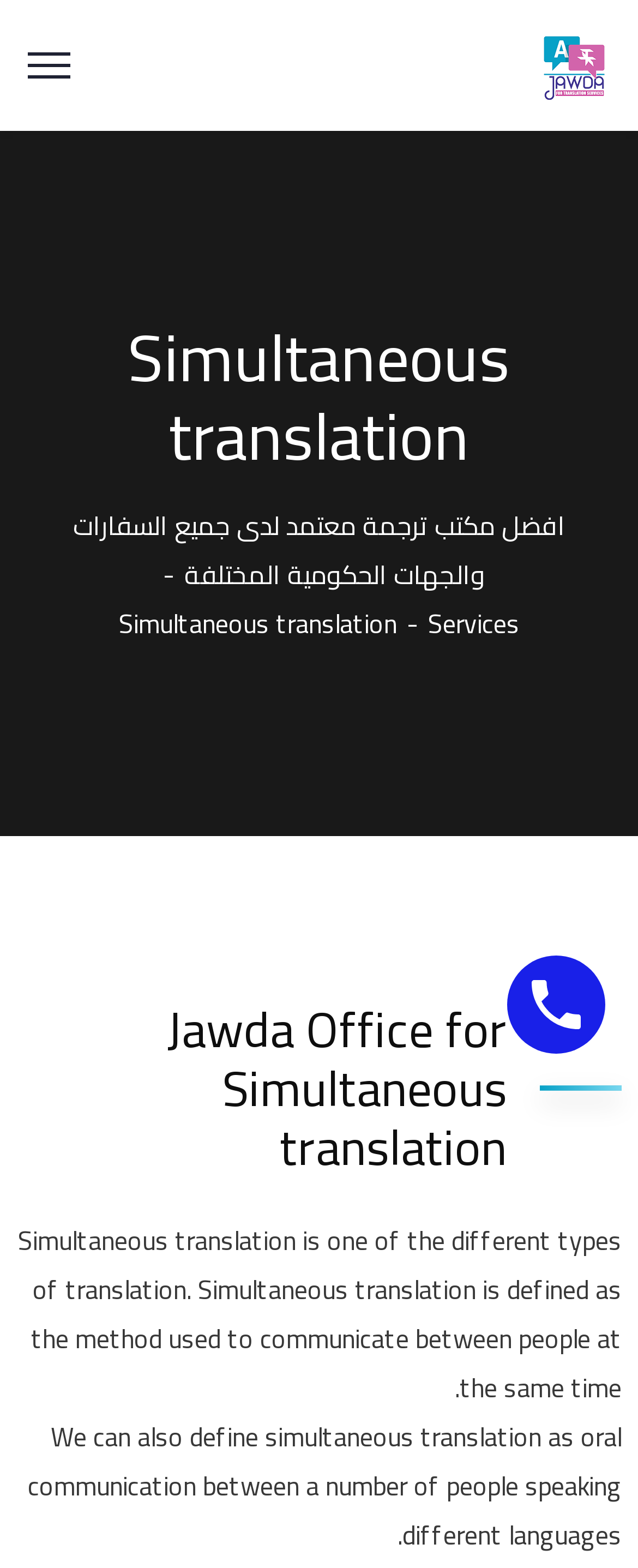How many links are there on the webpage?
Please look at the screenshot and answer in one word or a short phrase.

4